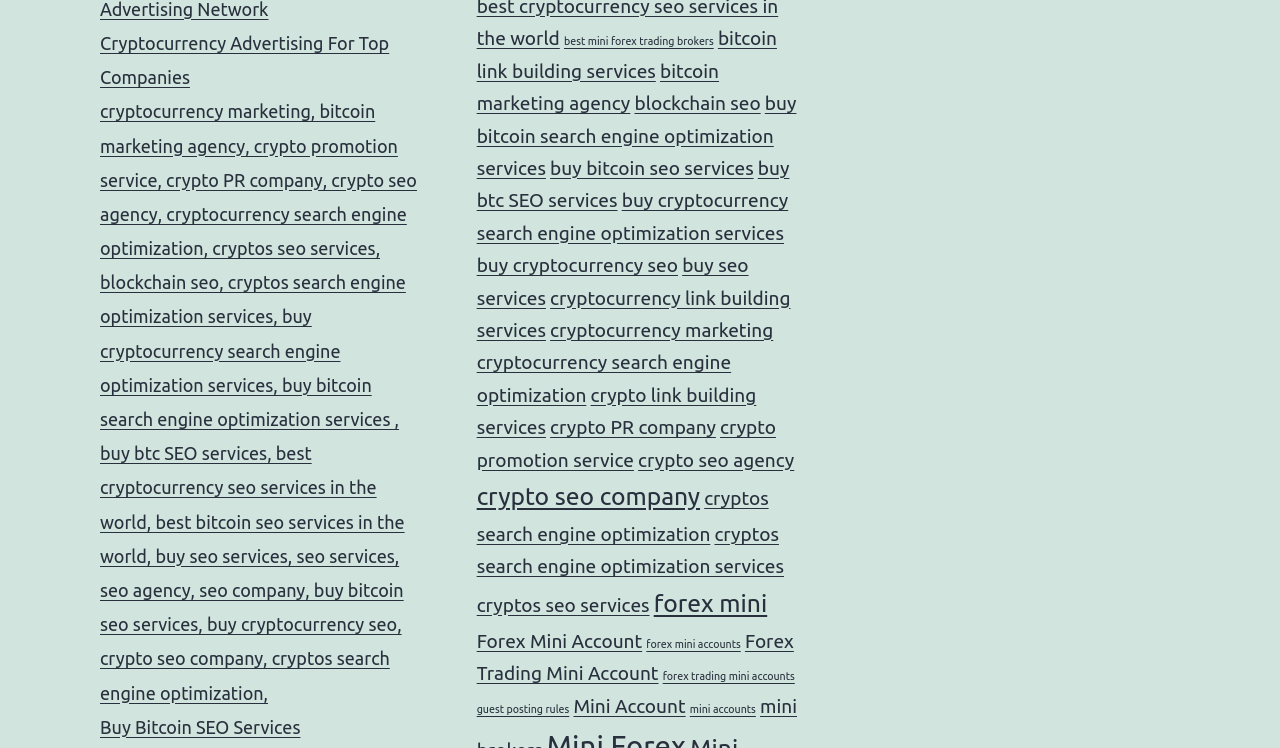How many types of forex accounts are mentioned?
Give a single word or phrase answer based on the content of the image.

3